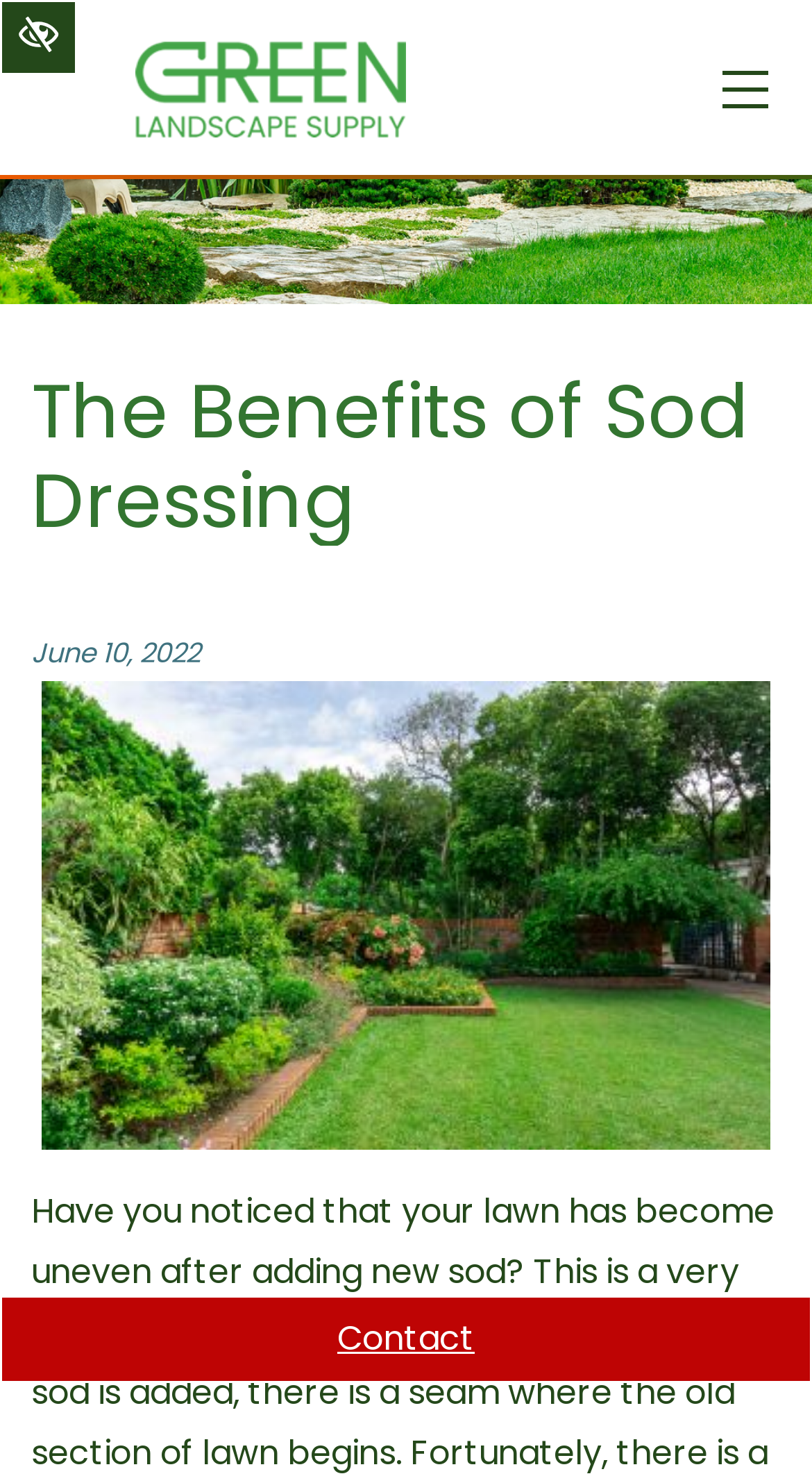What is the purpose of the button at the top right?
Refer to the screenshot and deliver a thorough answer to the question presented.

I found the purpose of the button by looking at the button element at the top right, which says 'Toggle navigation' and controls the navbarNavDropdown.